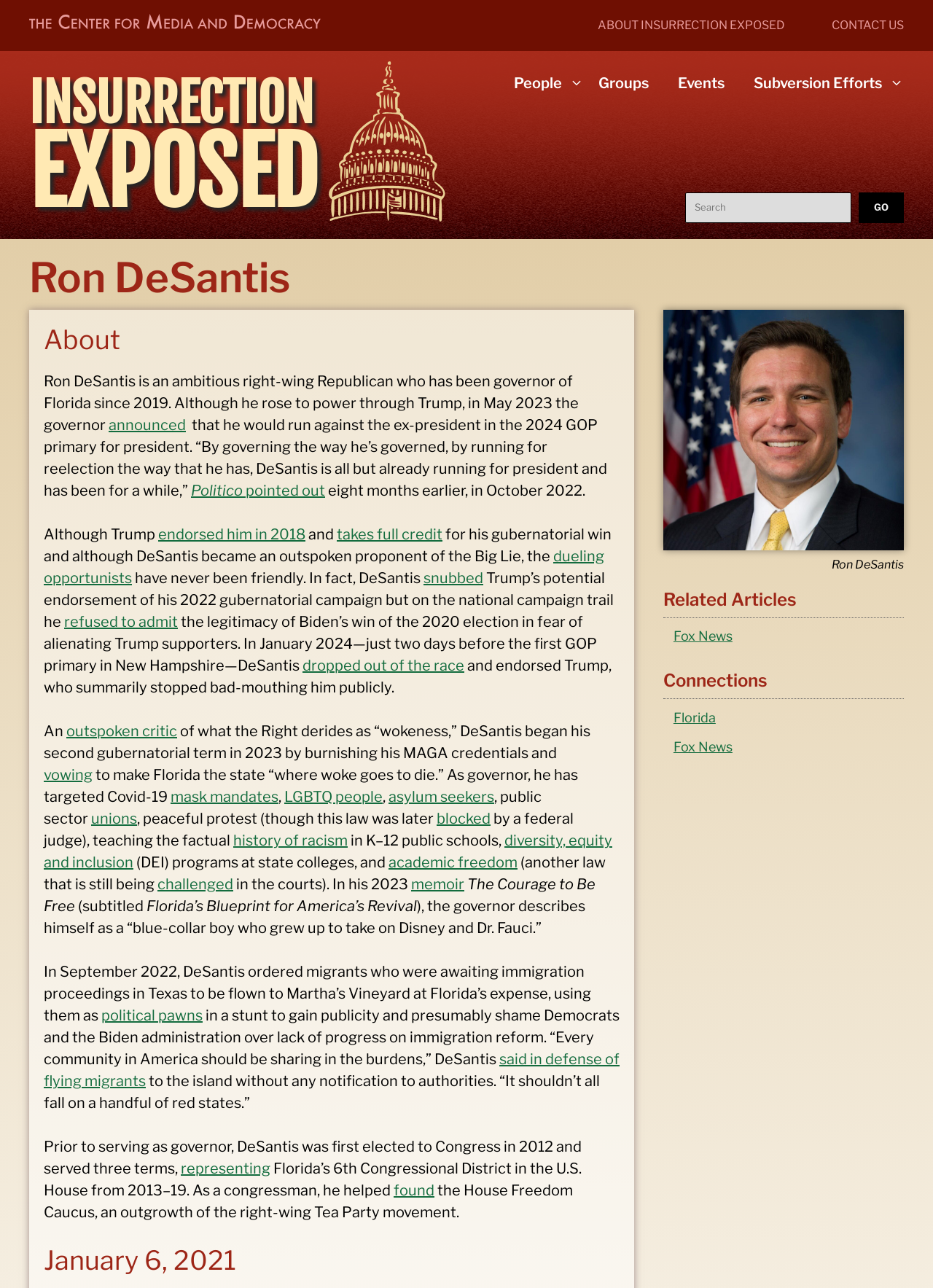Find the bounding box coordinates of the element to click in order to complete this instruction: "Go to the Center for Media and Democracy". The bounding box coordinates must be four float numbers between 0 and 1, denoted as [left, top, right, bottom].

[0.031, 0.011, 0.344, 0.028]